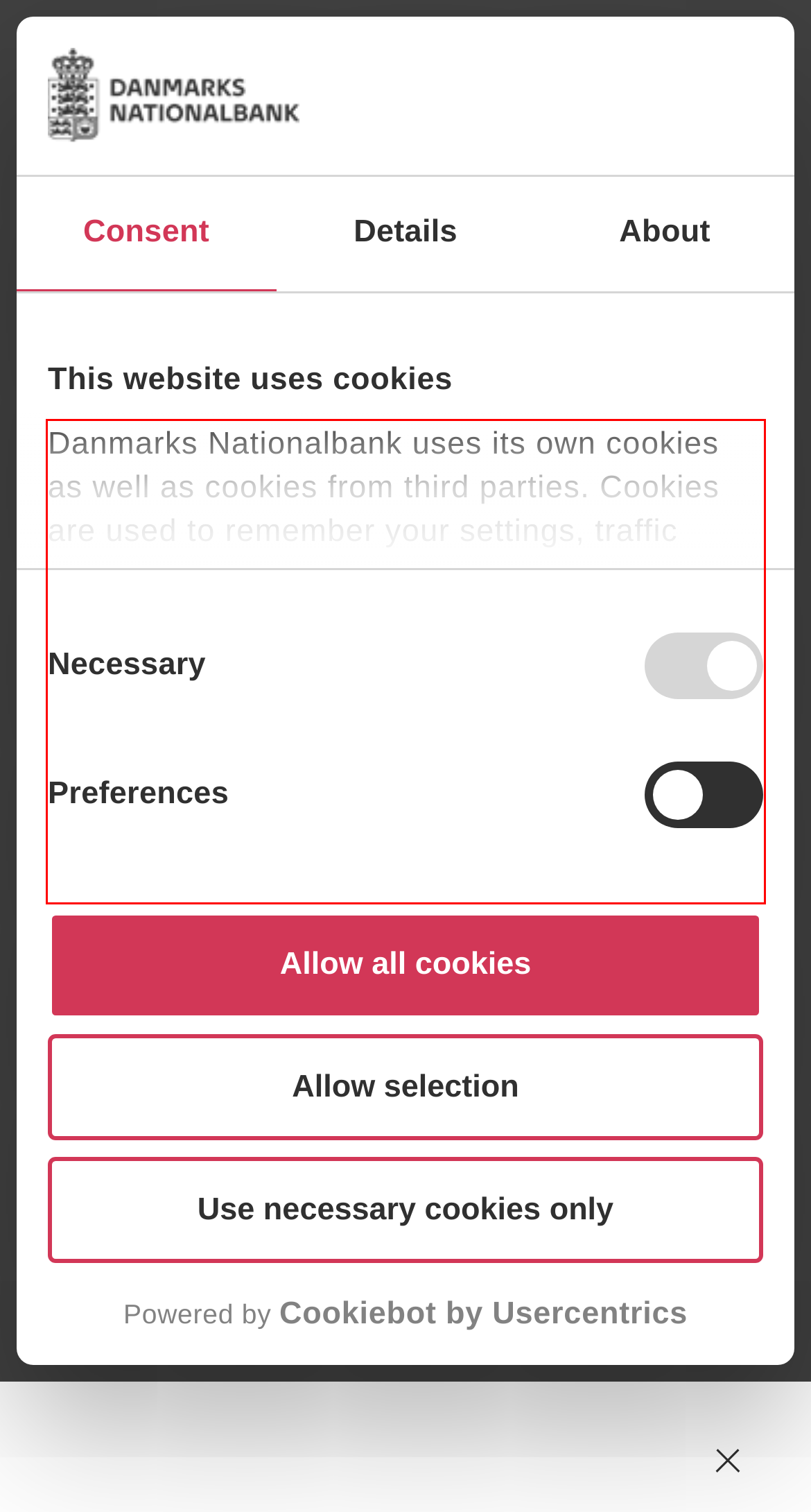You have a screenshot of a webpage with a red bounding box. Identify and extract the text content located inside the red bounding box.

Danmarks Nationalbank uses its own cookies as well as cookies from third parties. Cookies are used to remember your settings, traffic measurement as well as to optimize our website by collecting statistics. By continuing on the website, you consent to this use of cookies. You can always revoke your consent by deselecting specific cookies here at a later time. You can read more about the use of cookies here just as you can read more about our processing of personal data here.